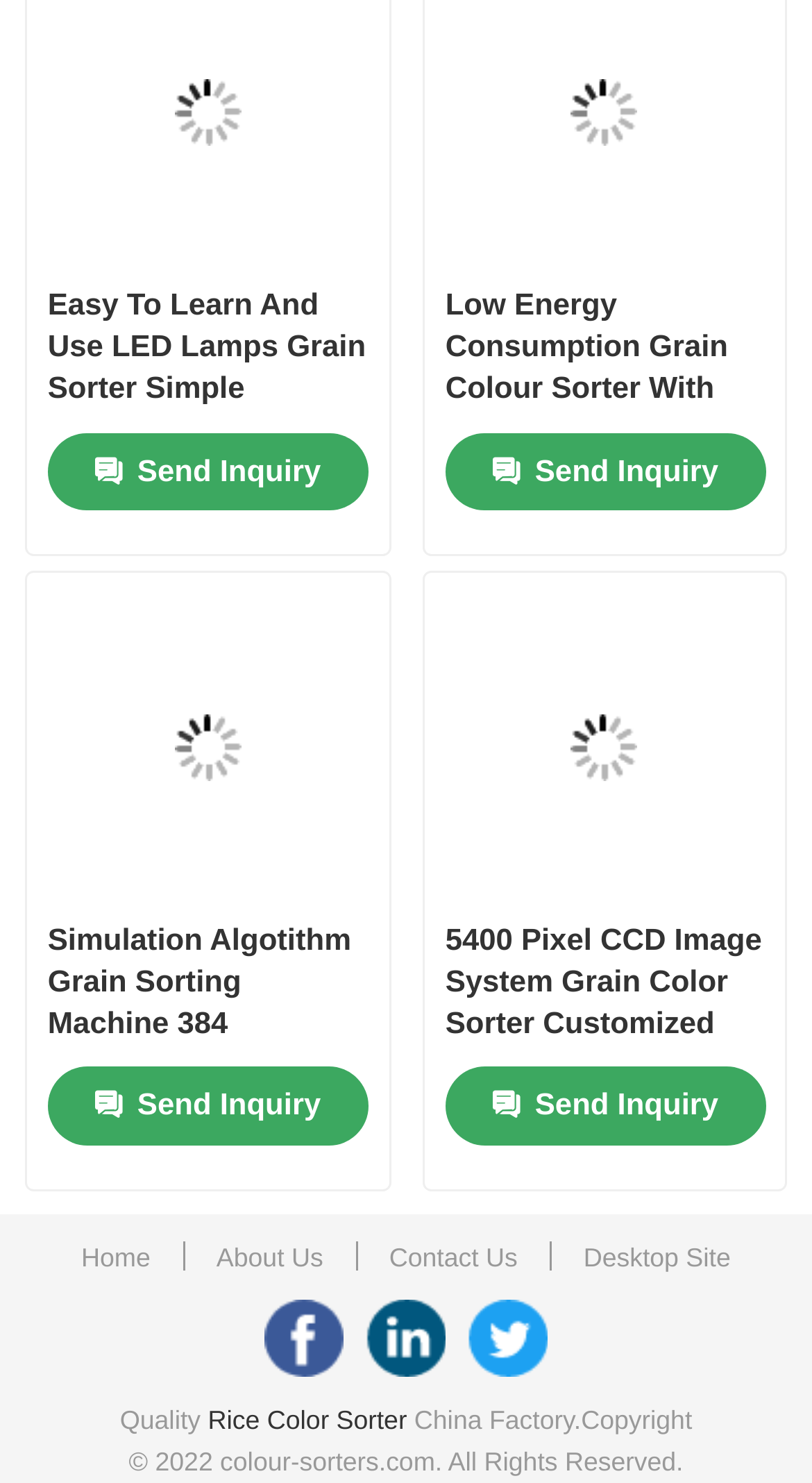How many types of color sorters are listed?
Please use the image to provide a one-word or short phrase answer.

7